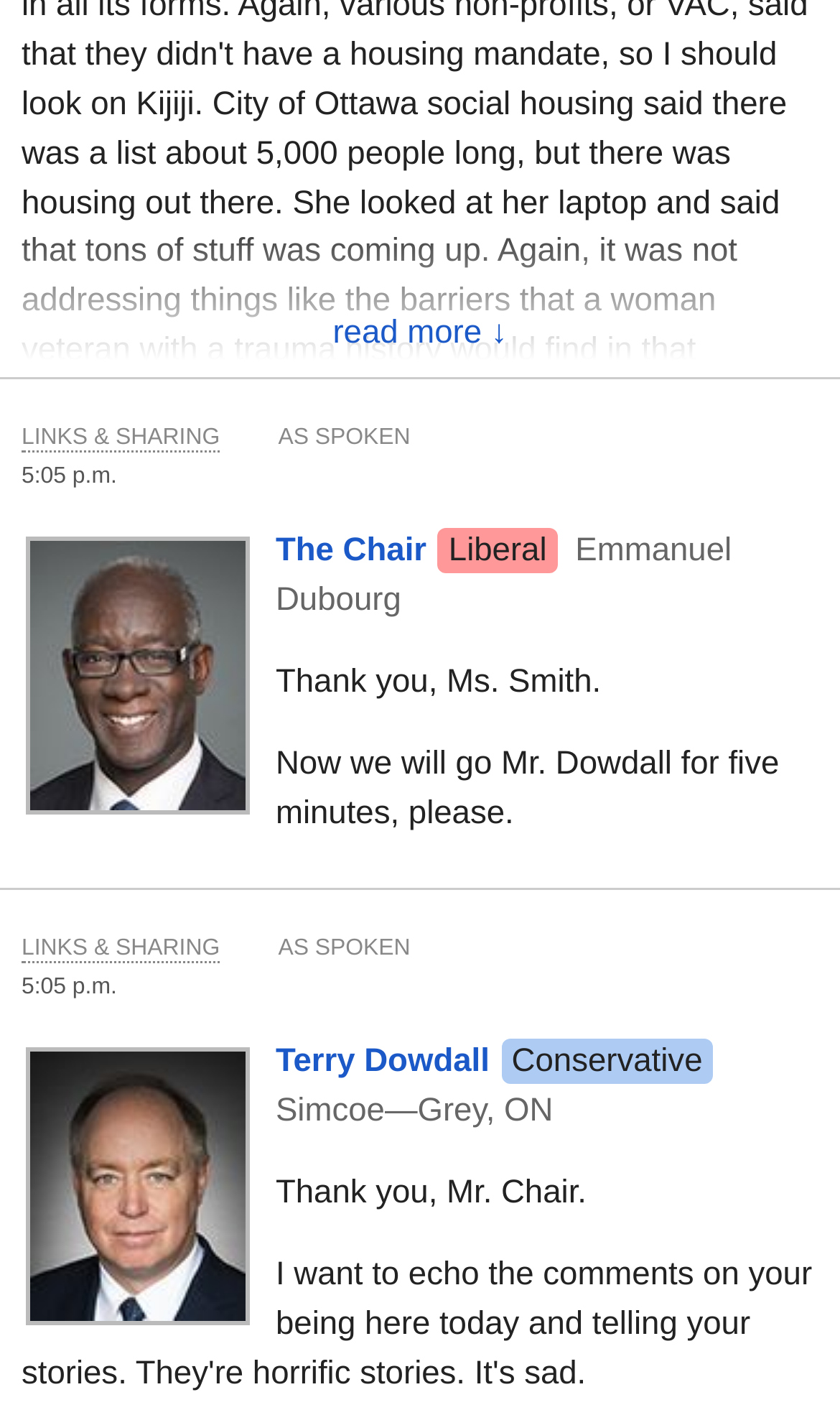Please reply to the following question with a single word or a short phrase:
What is the last link available in the footer?

JSON